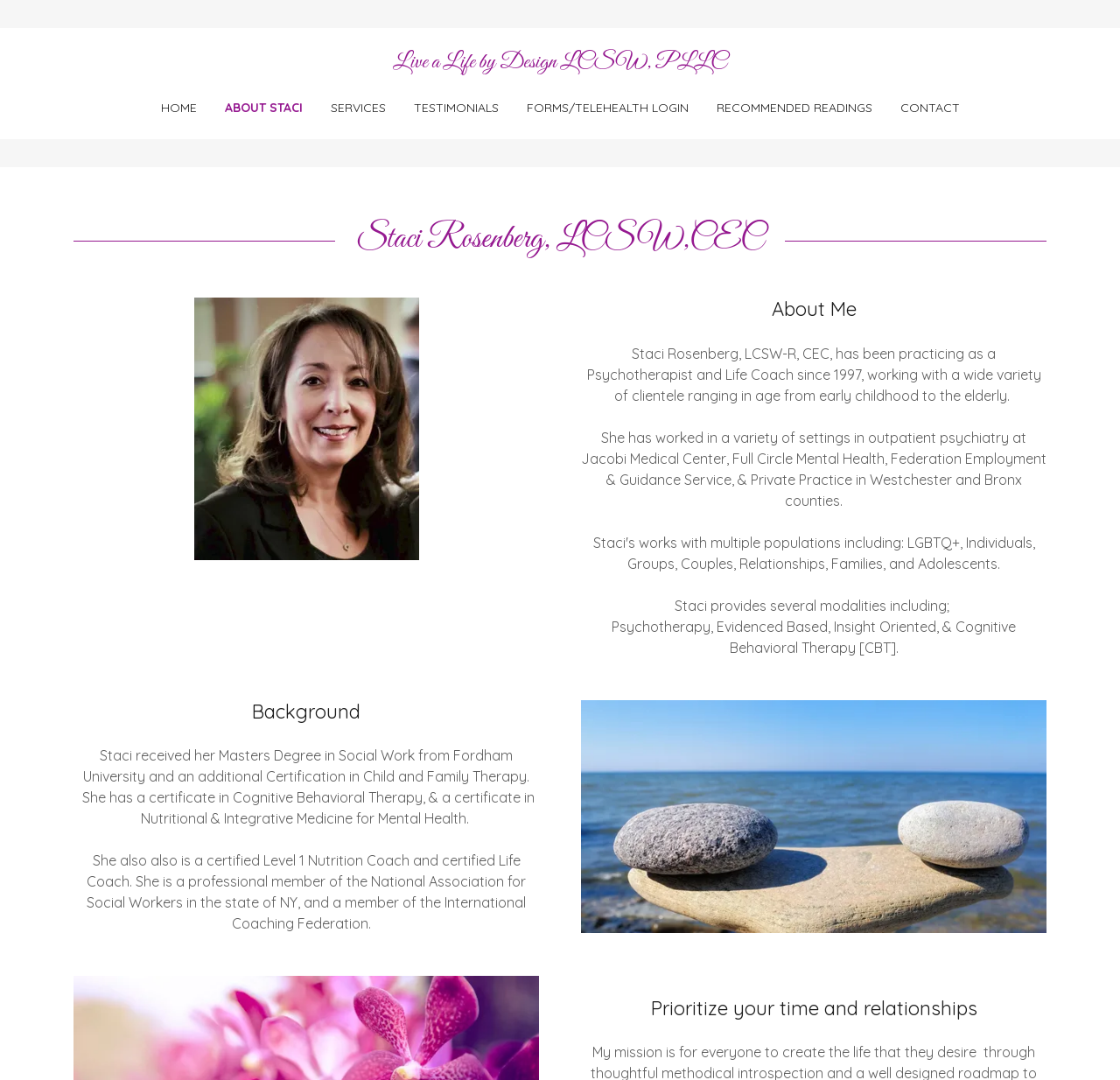Locate the bounding box coordinates of the region to be clicked to comply with the following instruction: "Read about Staci's background". The coordinates must be four float numbers between 0 and 1, in the form [left, top, right, bottom].

[0.225, 0.648, 0.322, 0.67]